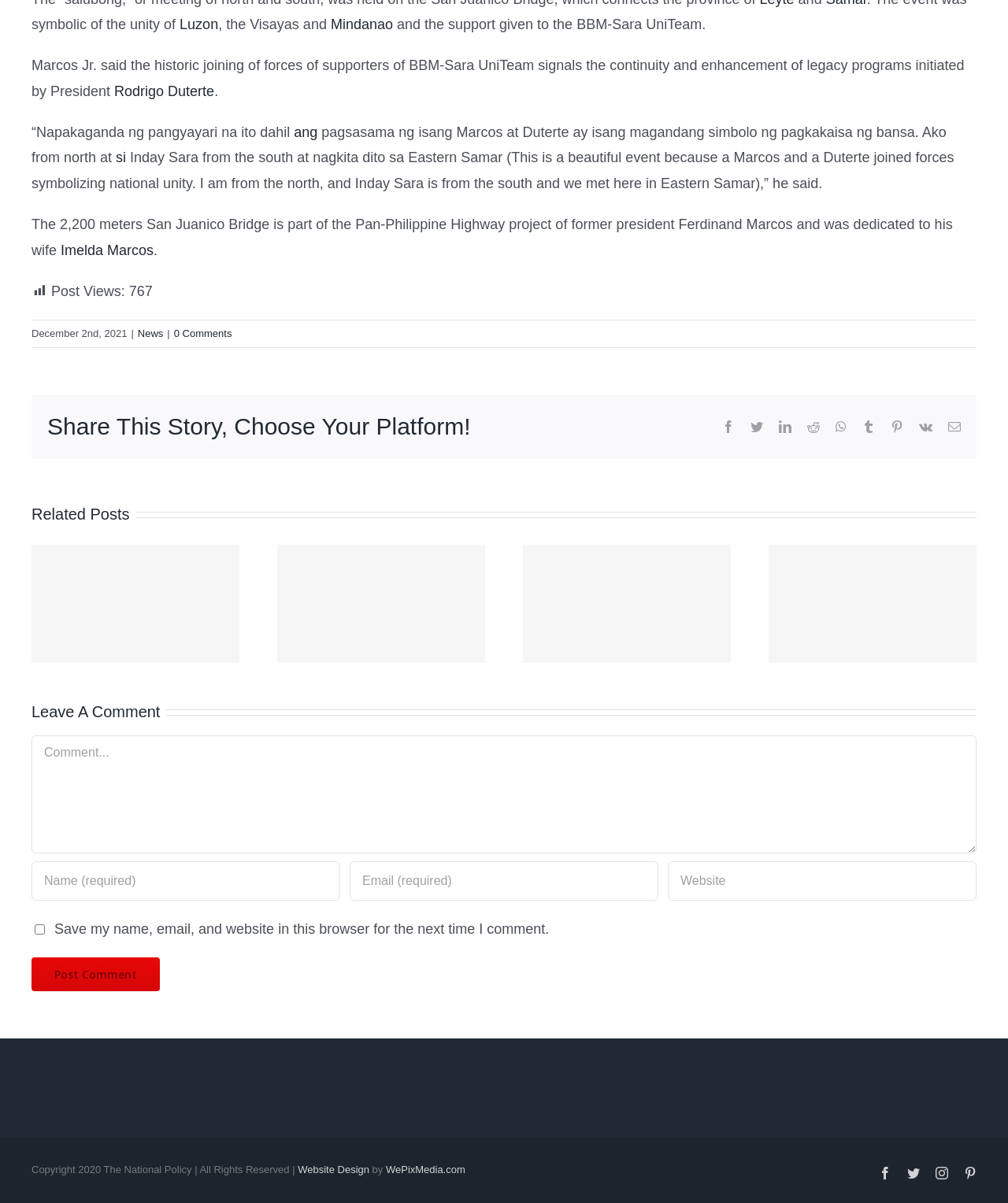Determine the bounding box coordinates for the UI element matching this description: "aria-label="Email (required)" name="email" placeholder="Email (required)"".

[0.347, 0.716, 0.653, 0.748]